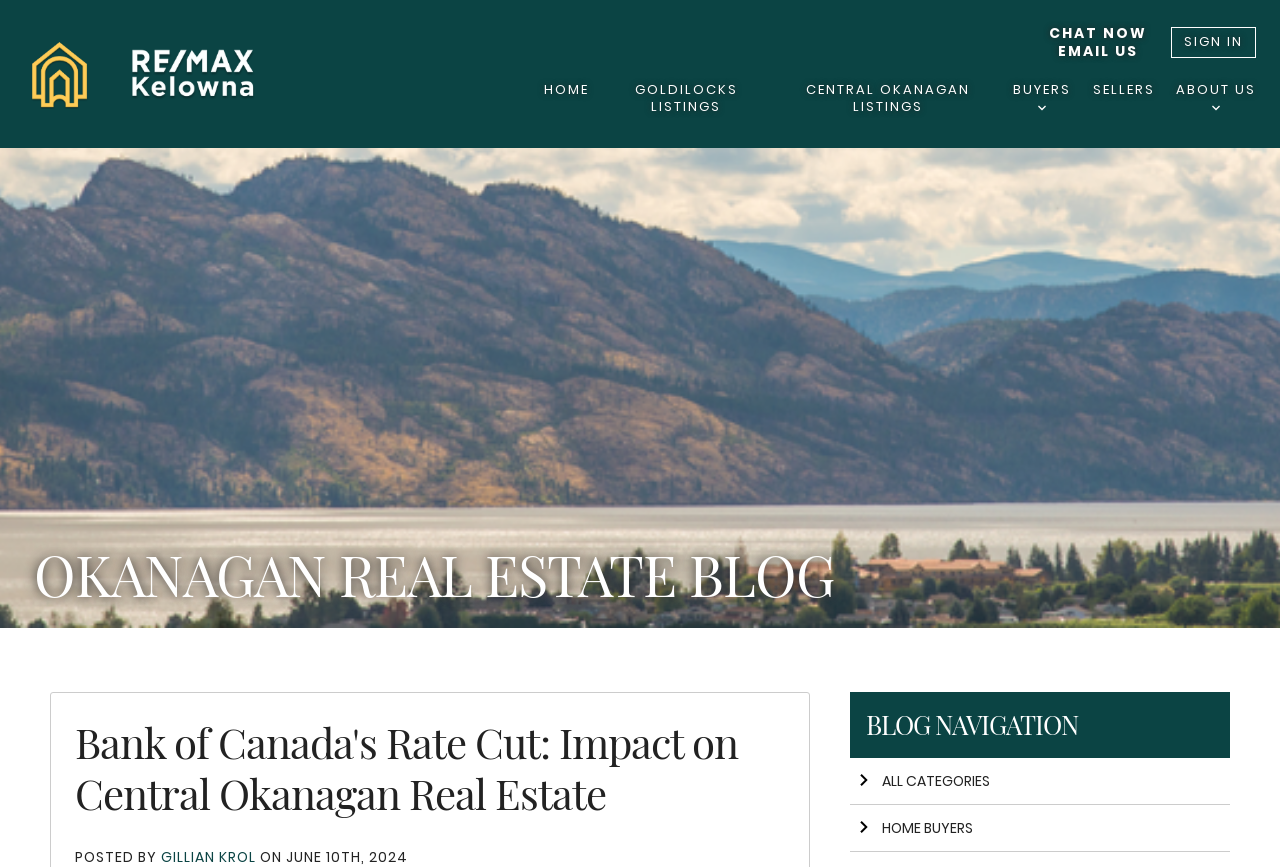What type of content is available in the 'GOLDILOCKS LISTINGS' section?
Look at the image and respond to the question as thoroughly as possible.

The answer can be inferred from the context of the webpage, specifically the presence of a navigation menu item labeled 'GOLDILOCKS LISTINGS', which suggests that it is a section of the website that provides real estate listings, likely with a specific focus or criteria.